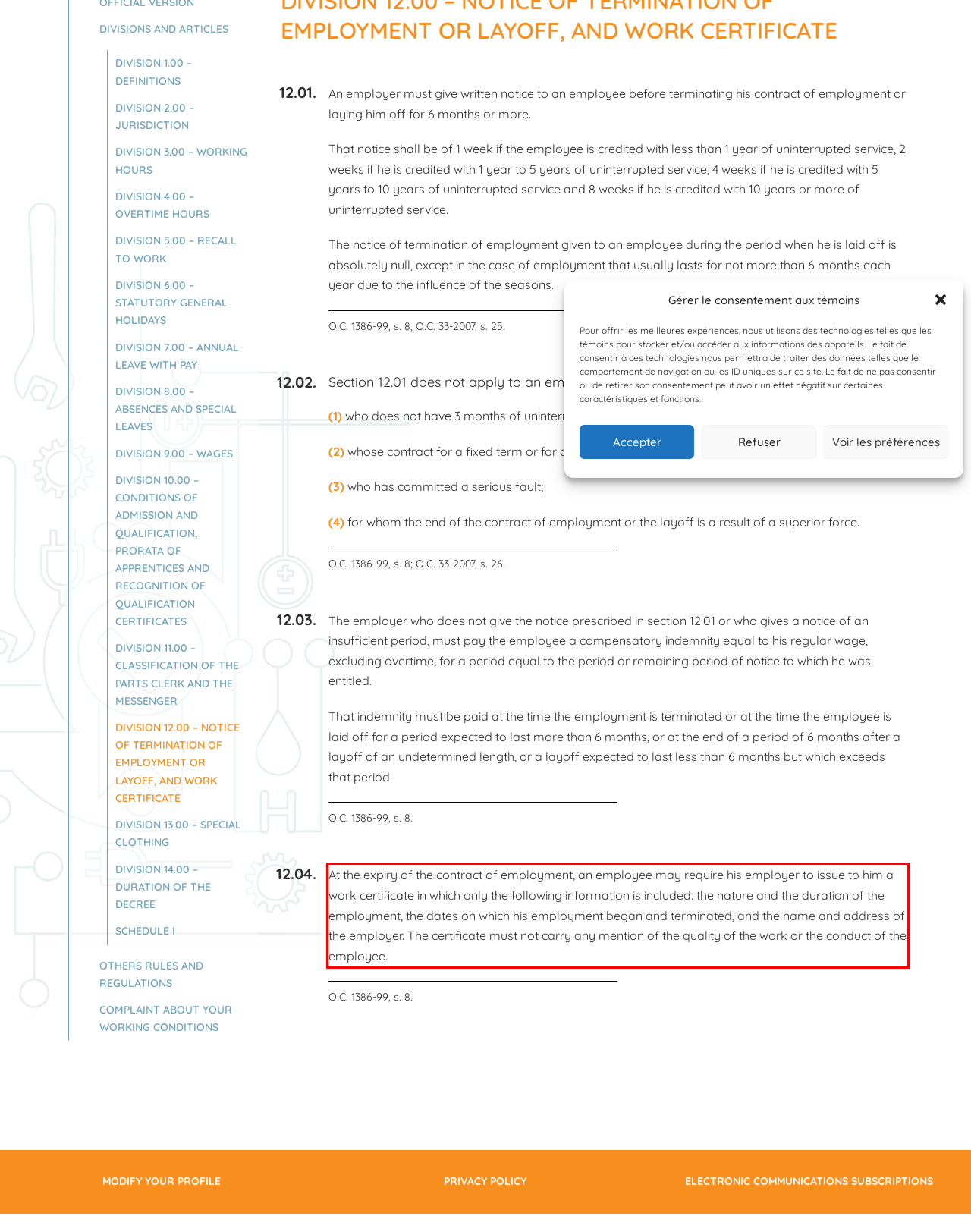Please take the screenshot of the webpage, find the red bounding box, and generate the text content that is within this red bounding box.

At the expiry of the contract of employment, an employee may require his employer to issue to him a work certificate in which only the following information is included: the nature and the duration of the employment, the dates on which his employment began and terminated, and the name and address of the employer. The certificate must not carry any mention of the quality of the work or the conduct of the employee.